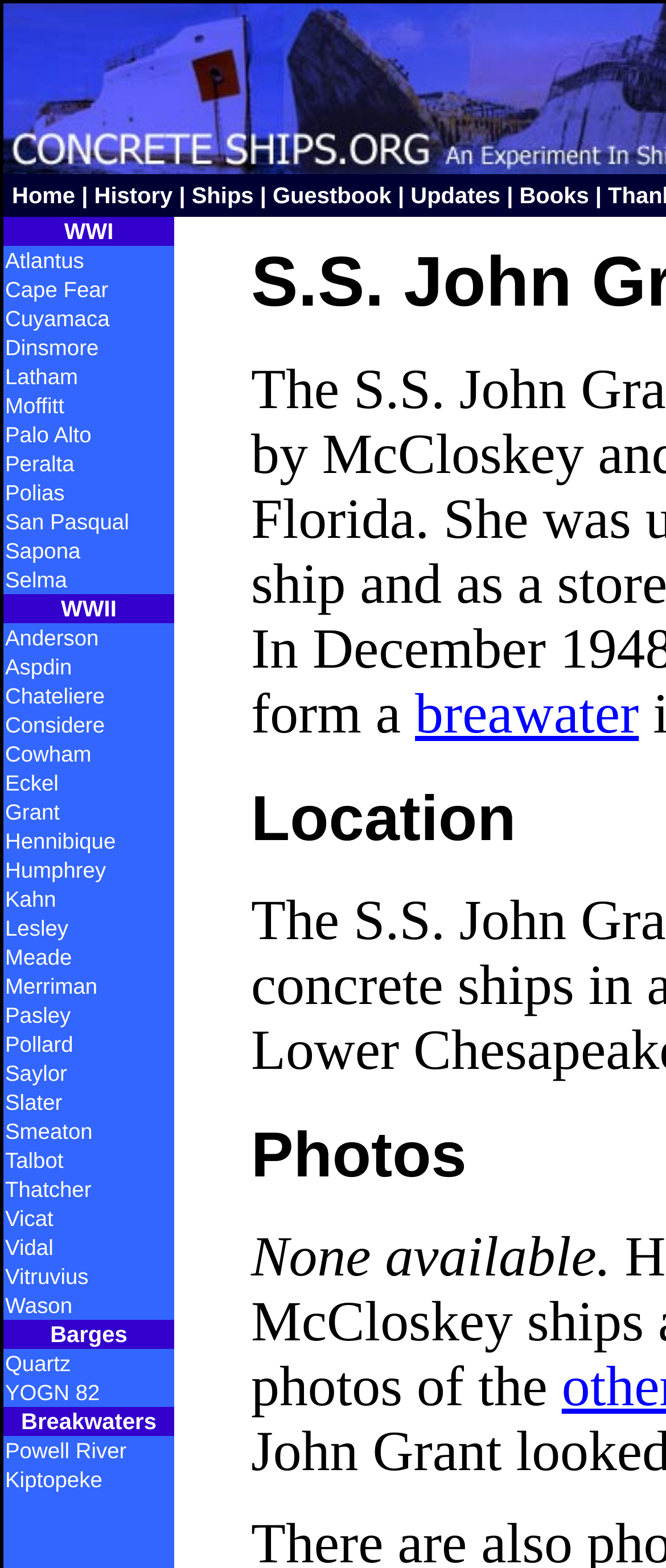What is the first ship listed under WWI?
Answer the question with as much detail as possible.

I looked at the table and found the first row under the WWI column header, which contains a link to 'Atlantus'.